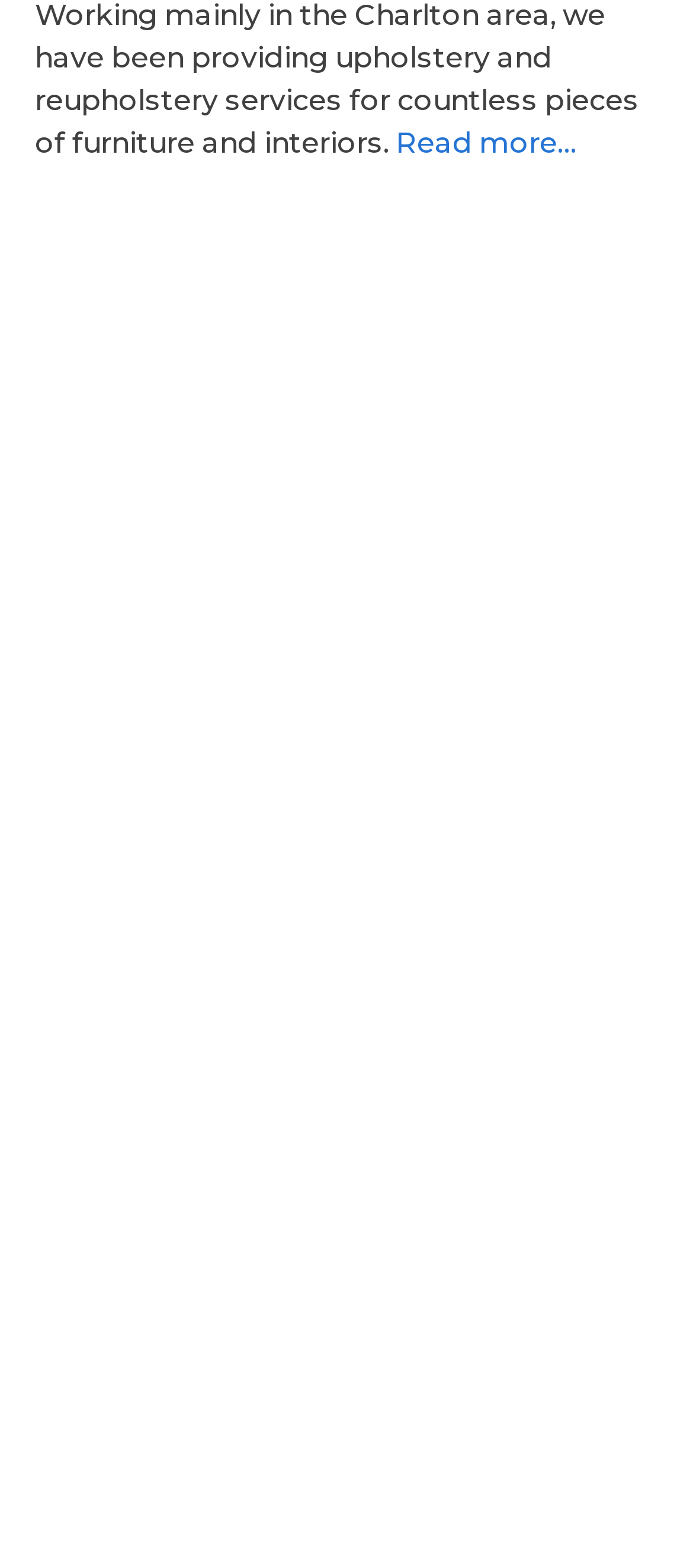What is the purpose of the button?
Could you please answer the question thoroughly and with as much detail as possible?

The button element has a text description 'Request a quote $', which suggests that its purpose is to initiate a quote request process.